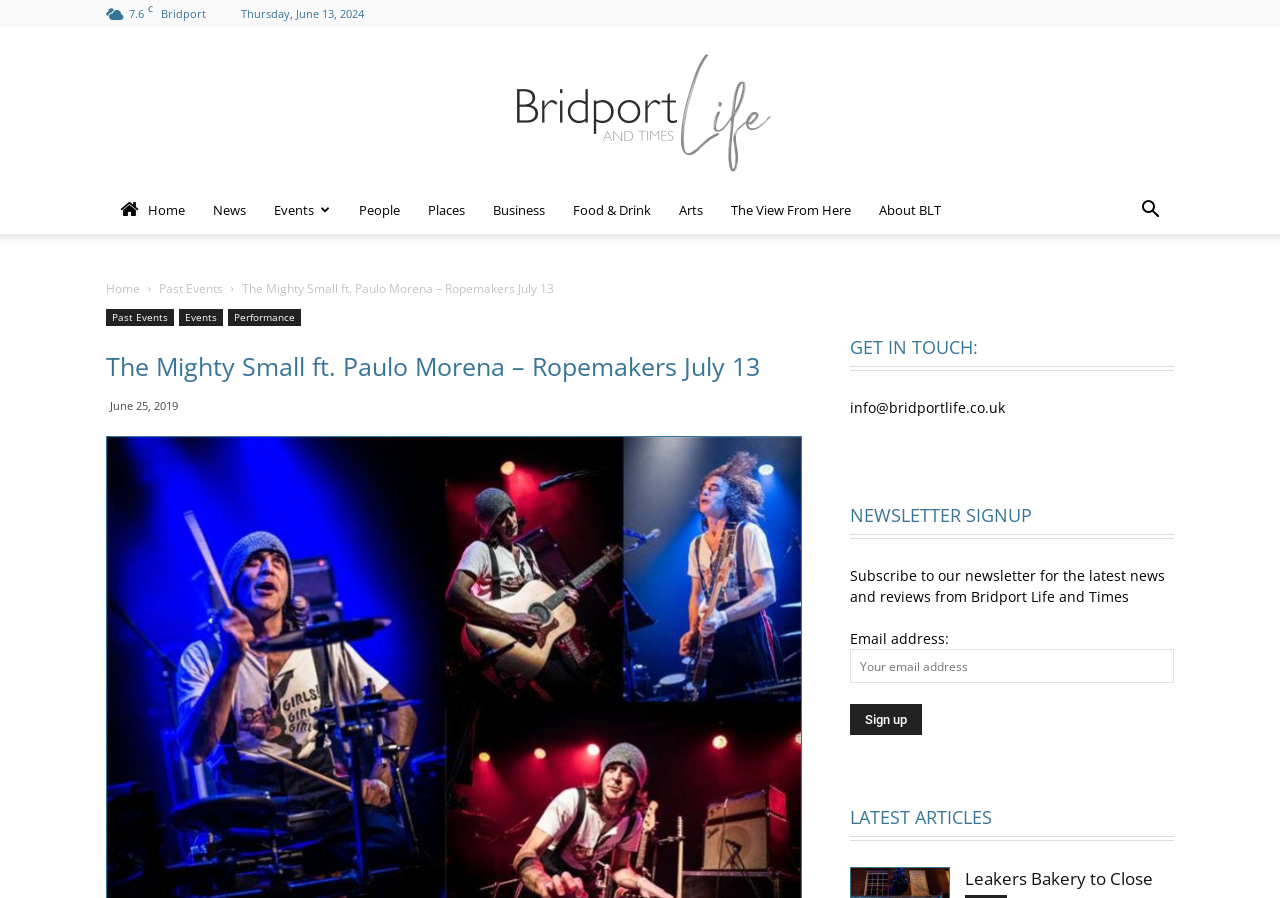What is the latest article about?
Provide a detailed and extensive answer to the question.

The latest article is listed under the 'LATEST ARTICLES' heading, and its title is 'Leakers Bakery to Close'. This title is displayed in a heading element and also in a link element.